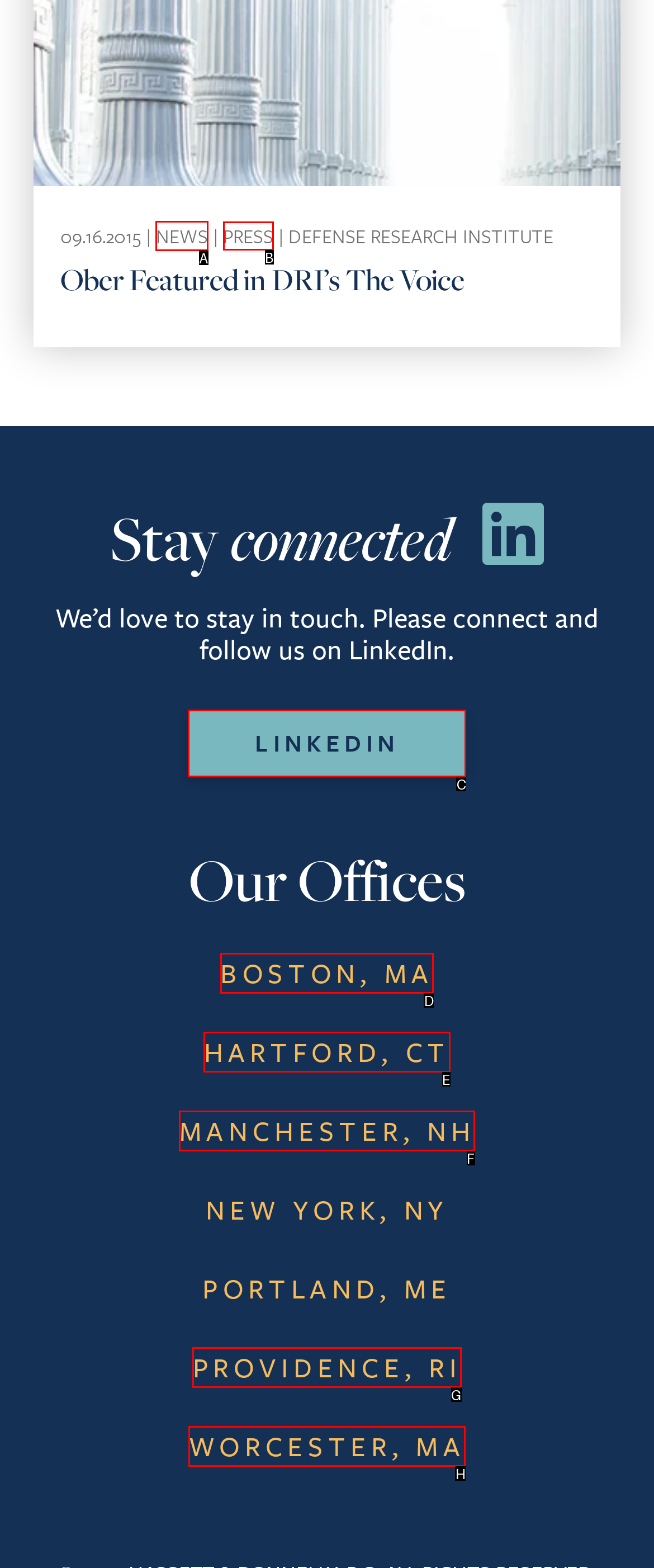Which HTML element should be clicked to fulfill the following task: Read the news?
Reply with the letter of the appropriate option from the choices given.

A